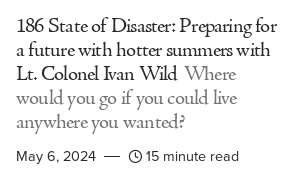What is the estimated reading time of the article?
Based on the image, respond with a single word or phrase.

15 minutes